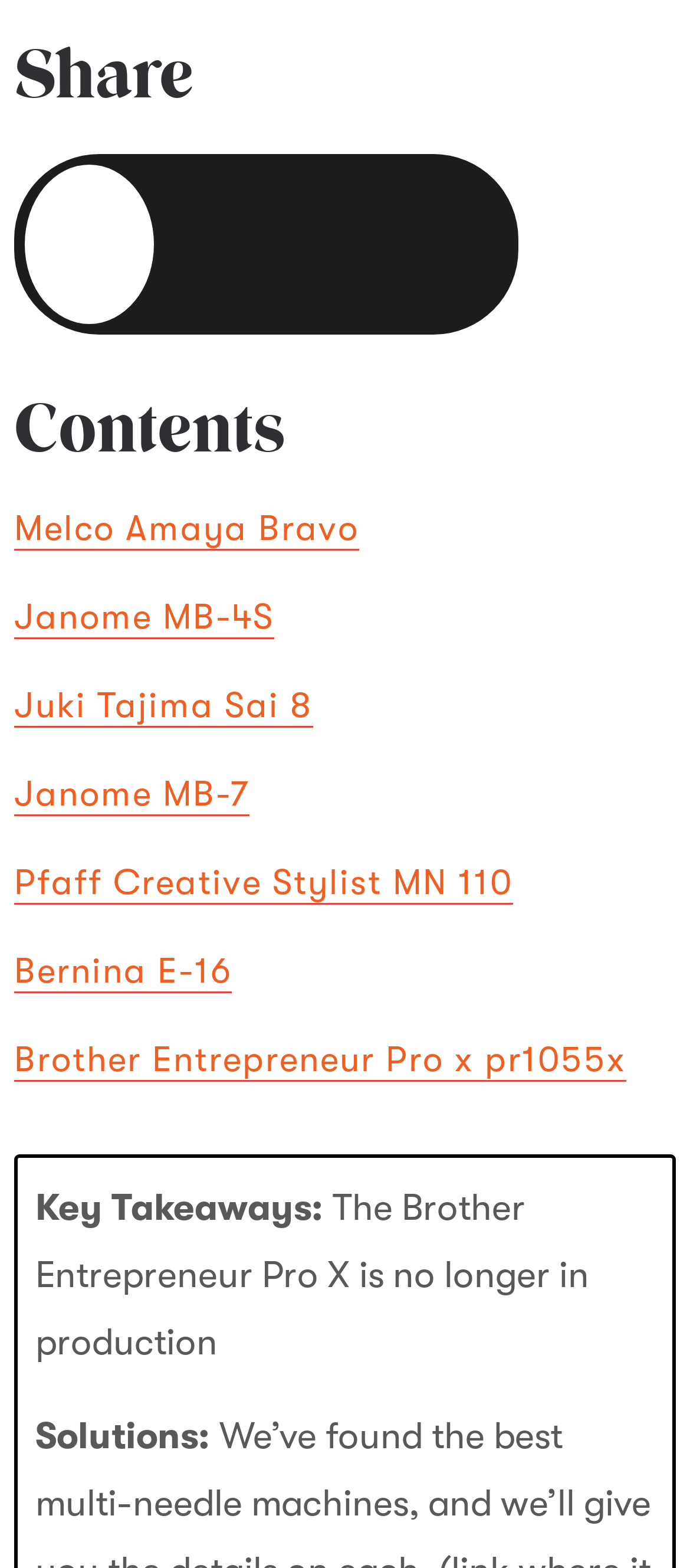Determine the bounding box coordinates of the region to click in order to accomplish the following instruction: "Click on Python". Provide the coordinates as four float numbers between 0 and 1, specifically [left, top, right, bottom].

None